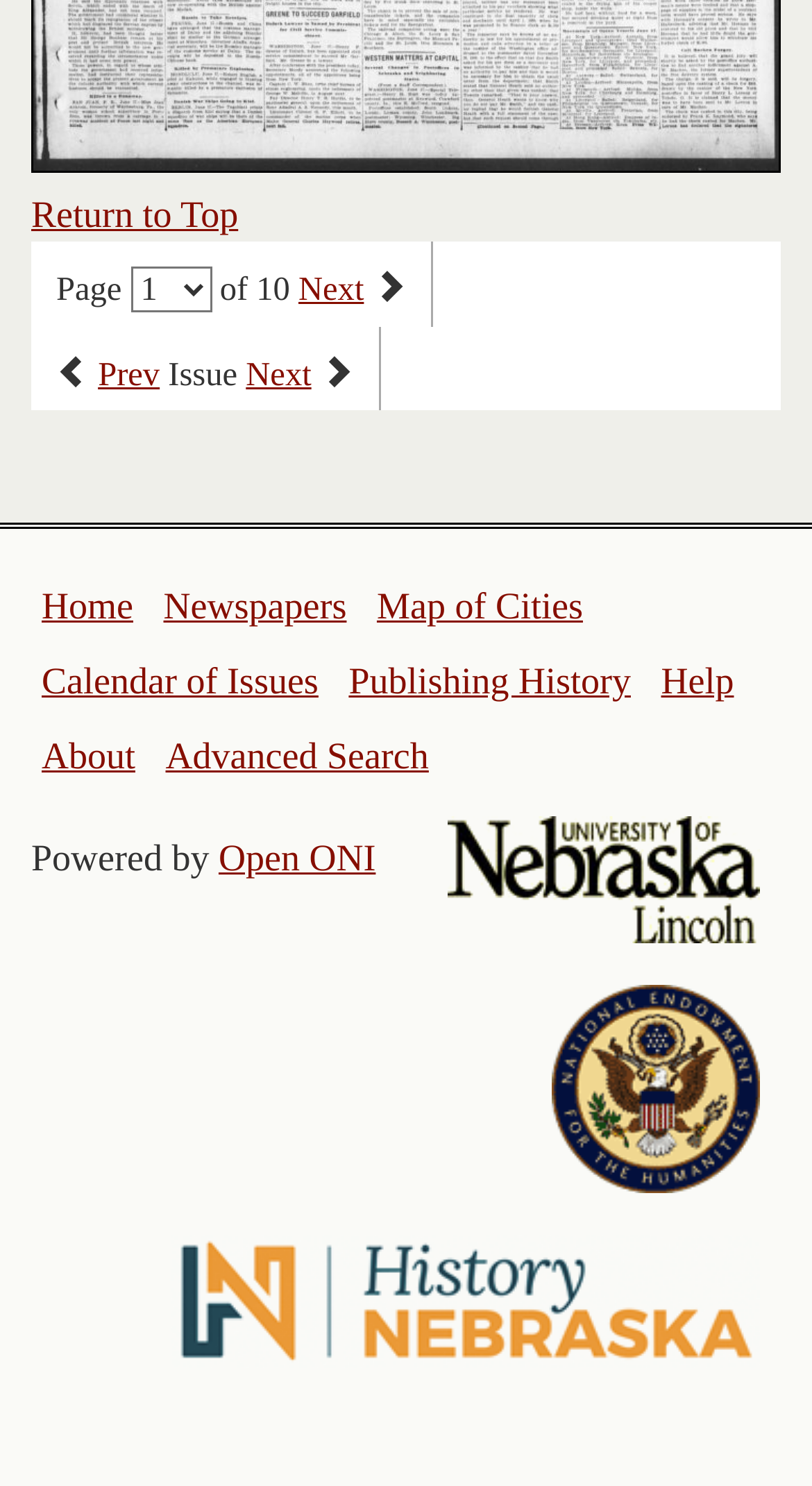How many issue navigation links are there?
Based on the image, answer the question with as much detail as possible.

I counted the links related to issue navigation, including 'Previous issue', 'Next issue', and 'Calendar of Issues', which totals 3 issue navigation links.